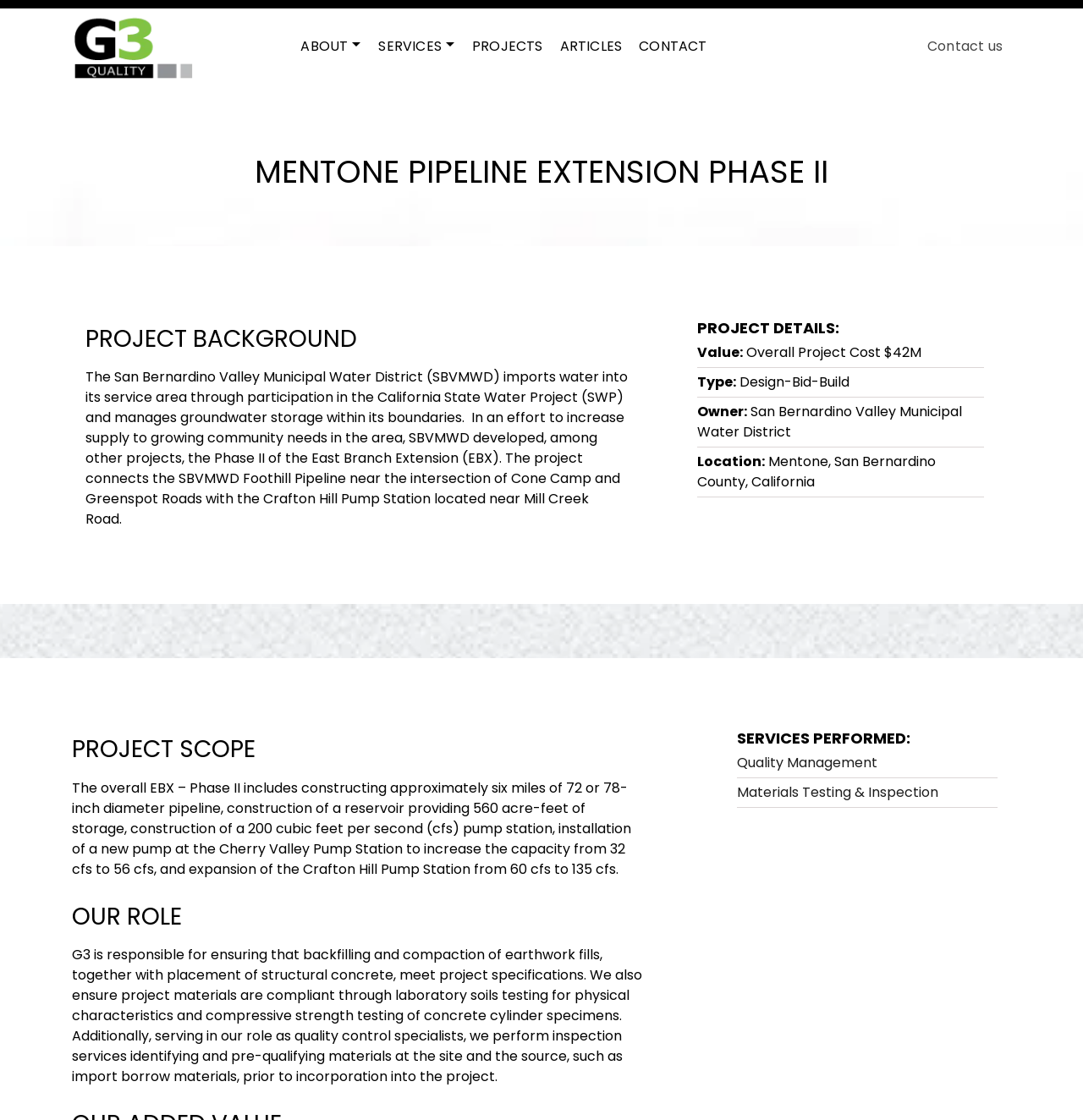For the element described, predict the bounding box coordinates as (top-left x, top-left y, bottom-right x, bottom-right y). All values should be between 0 and 1. Element description: Contact us

[0.848, 0.028, 0.934, 0.055]